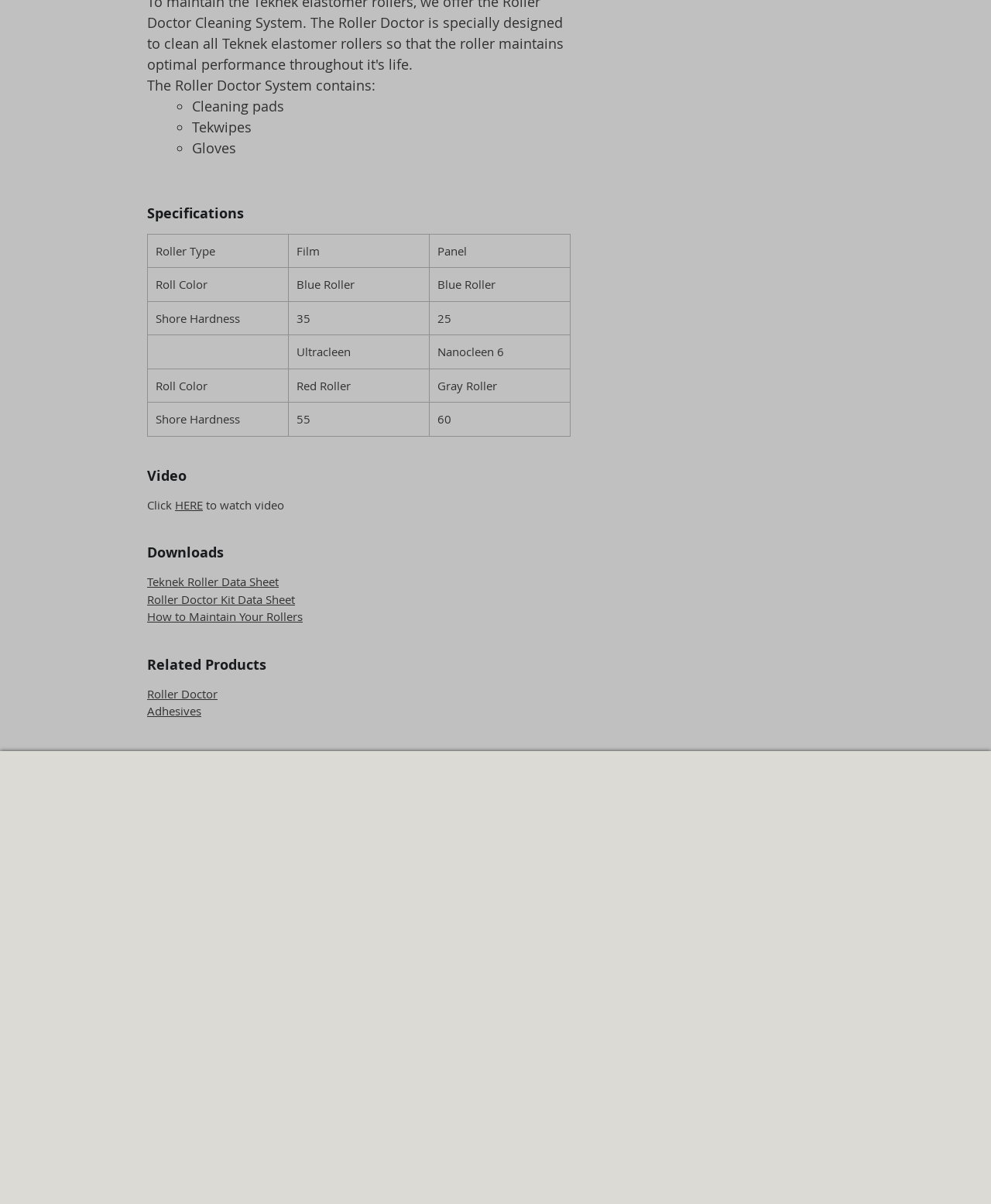How many downloadable data sheets are available?
Please craft a detailed and exhaustive response to the question.

In the Downloads section, I can see three links to downloadable data sheets: Teknek Roller Data Sheet, Roller Doctor Kit Data Sheet, and How to Maintain Your Rollers.